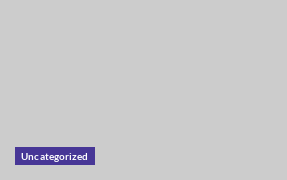What is the estimated reading time of the article?
Based on the image, provide a one-word or brief-phrase response.

five minutes